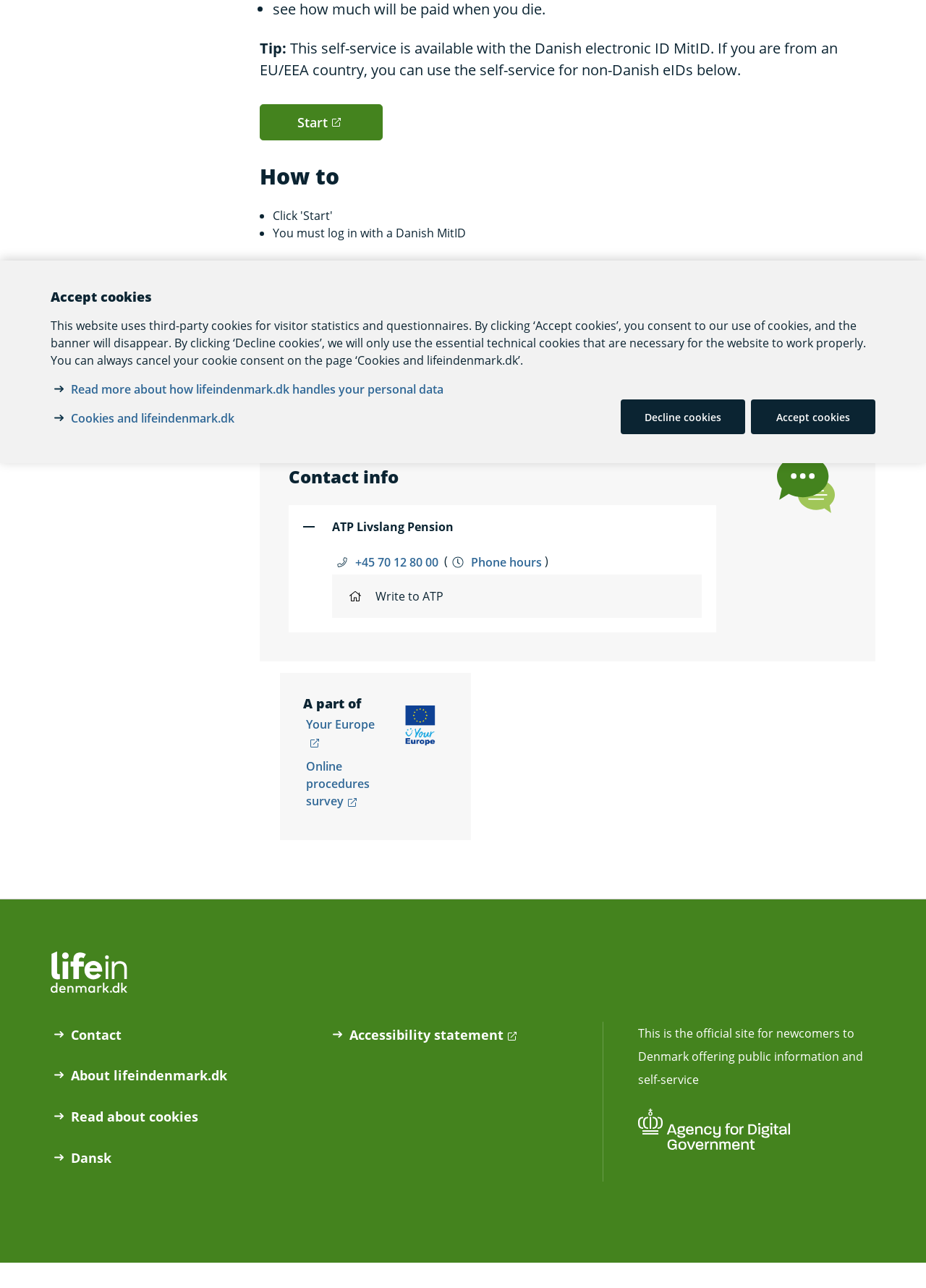Provide the bounding box coordinates for the UI element that is described by this text: "Read about cookies". The coordinates should be in the form of four float numbers between 0 and 1: [left, top, right, bottom].

[0.073, 0.86, 0.217, 0.874]